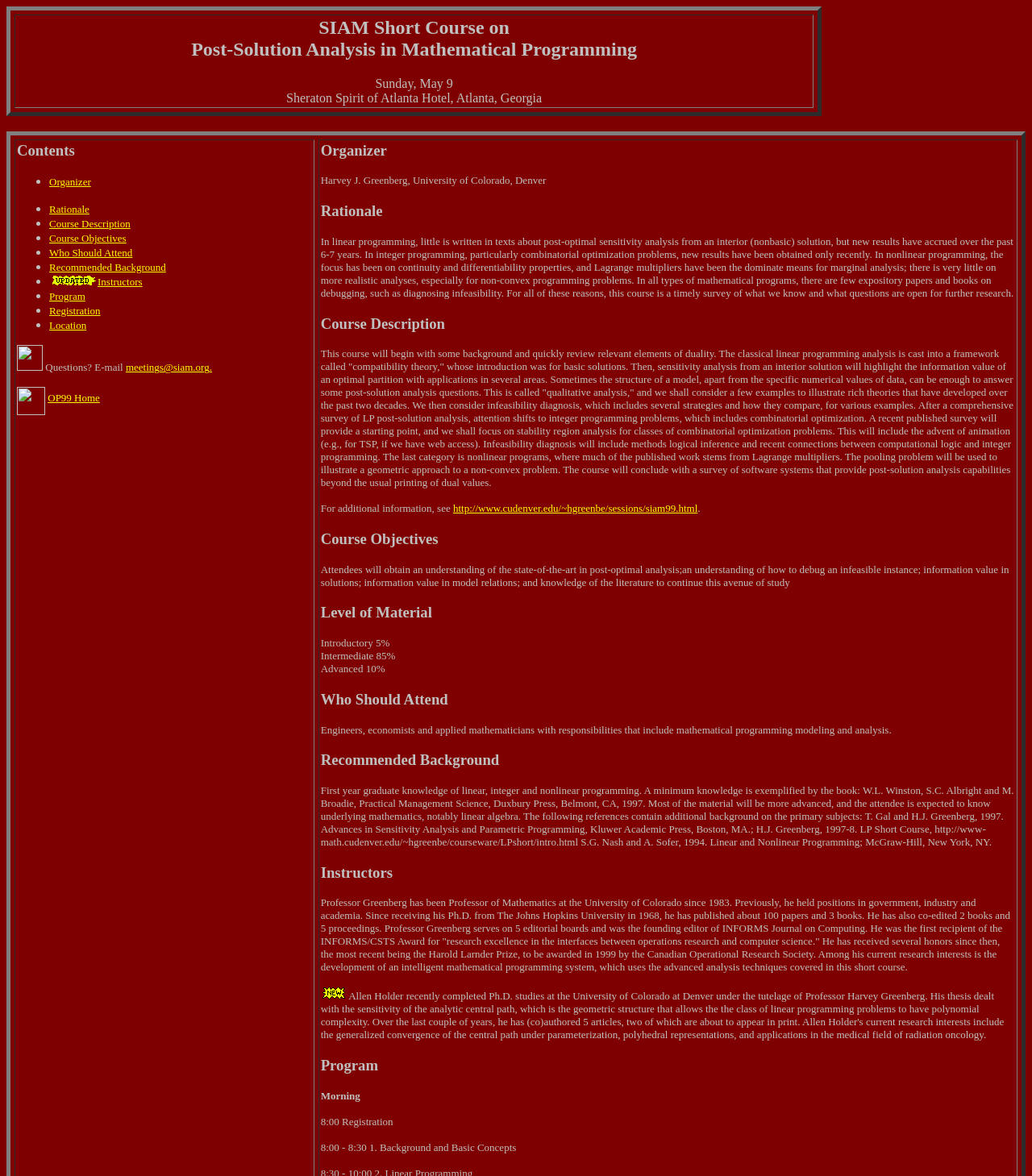Determine the bounding box coordinates for the clickable element required to fulfill the instruction: "Click the 'OP99 Home' link". Provide the coordinates as four float numbers between 0 and 1, i.e., [left, top, right, bottom].

[0.046, 0.333, 0.097, 0.343]